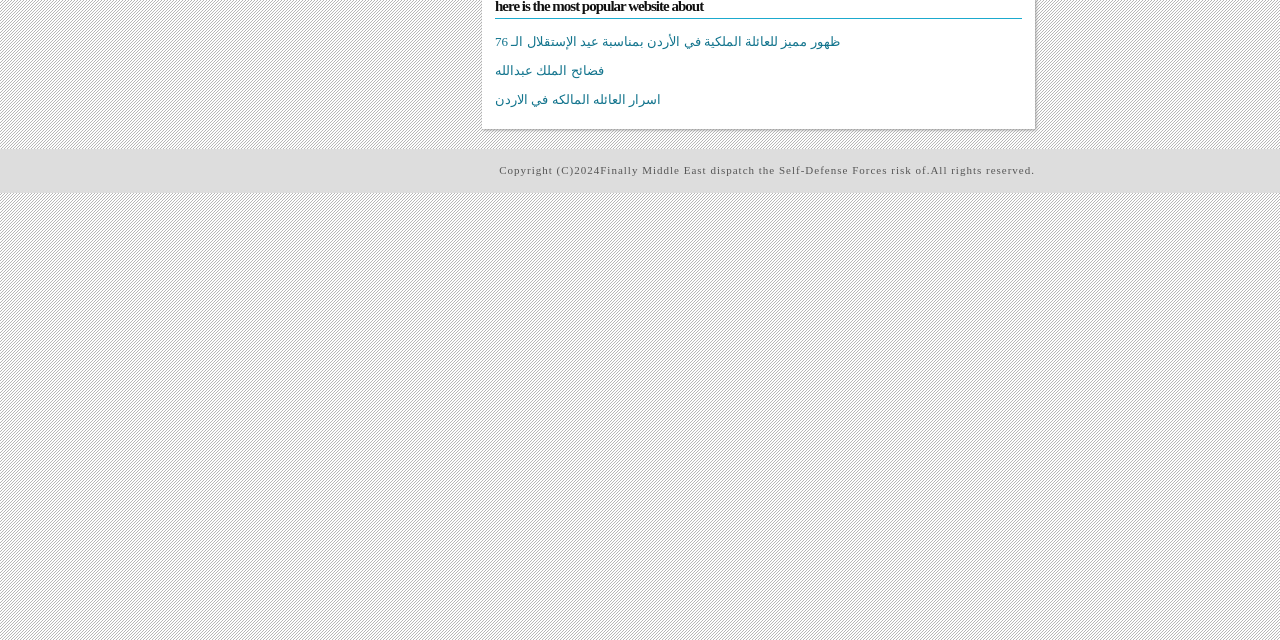Please predict the bounding box coordinates (top-left x, top-left y, bottom-right x, bottom-right y) for the UI element in the screenshot that fits the description: اسرار العائله المالكه في الاردن

[0.387, 0.144, 0.516, 0.168]